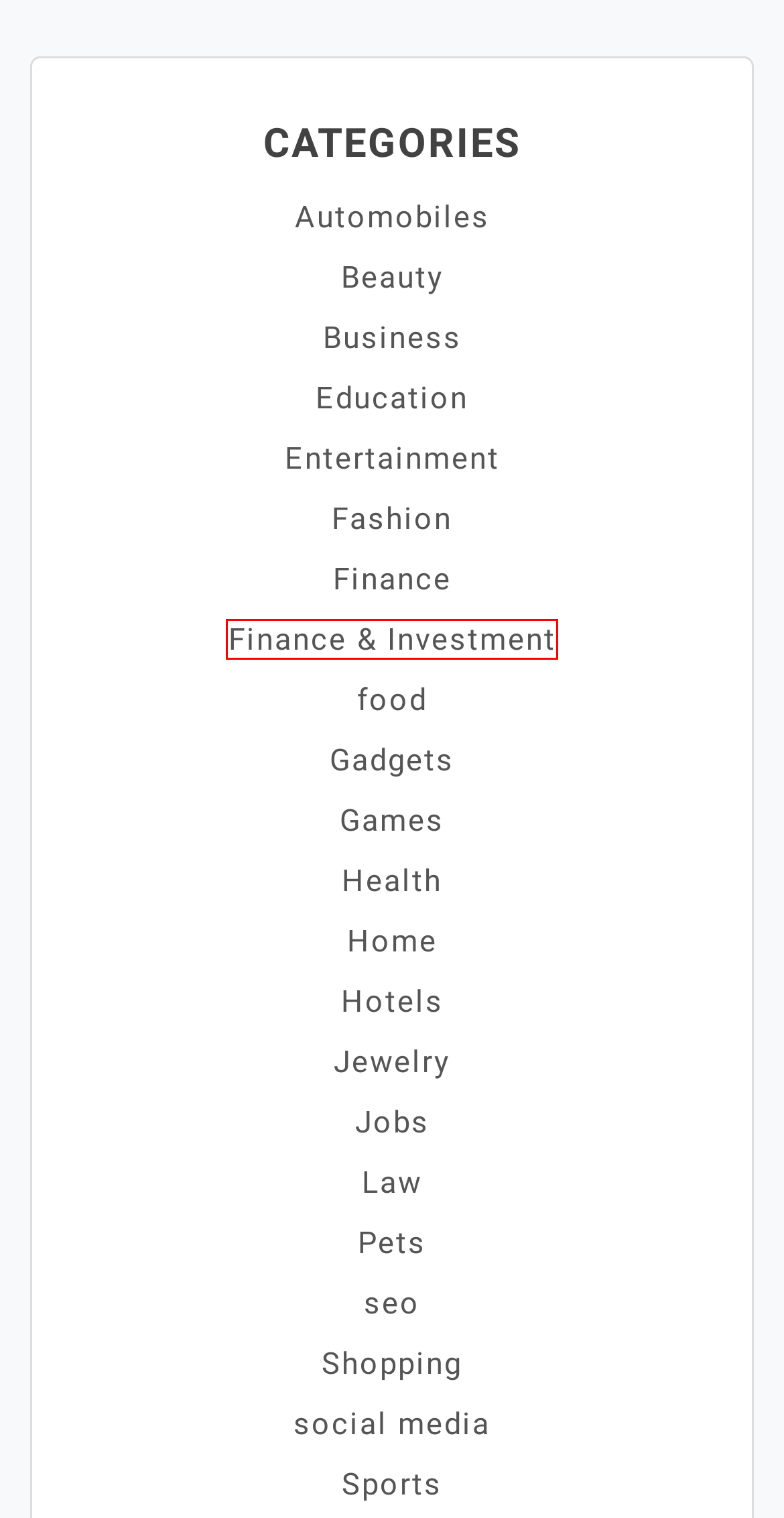Examine the screenshot of a webpage featuring a red bounding box and identify the best matching webpage description for the new page that results from clicking the element within the box. Here are the options:
A. Finance – Gifts ideas for him and her
B. Finance & Investment – Gifts ideas for him and her
C. Jewelry – Gifts ideas for him and her
D. Education – Gifts ideas for him and her
E. Sports – Gifts ideas for him and her
F. Automobiles – Gifts ideas for him and her
G. Law – Gifts ideas for him and her
H. Home – Gifts ideas for him and her

B